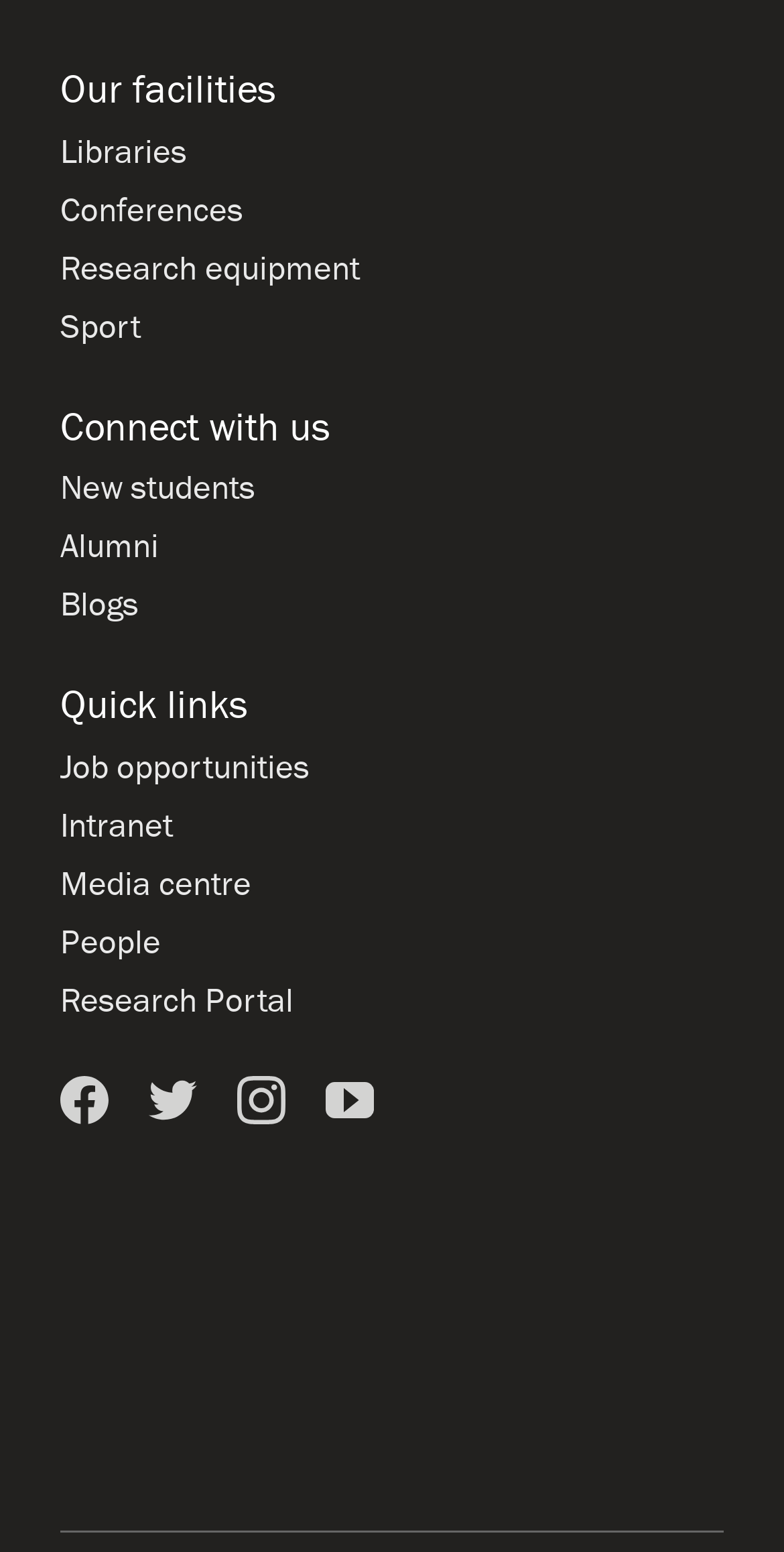Identify the bounding box coordinates necessary to click and complete the given instruction: "Check out Cardiff University on Facebook".

[0.077, 0.695, 0.138, 0.721]